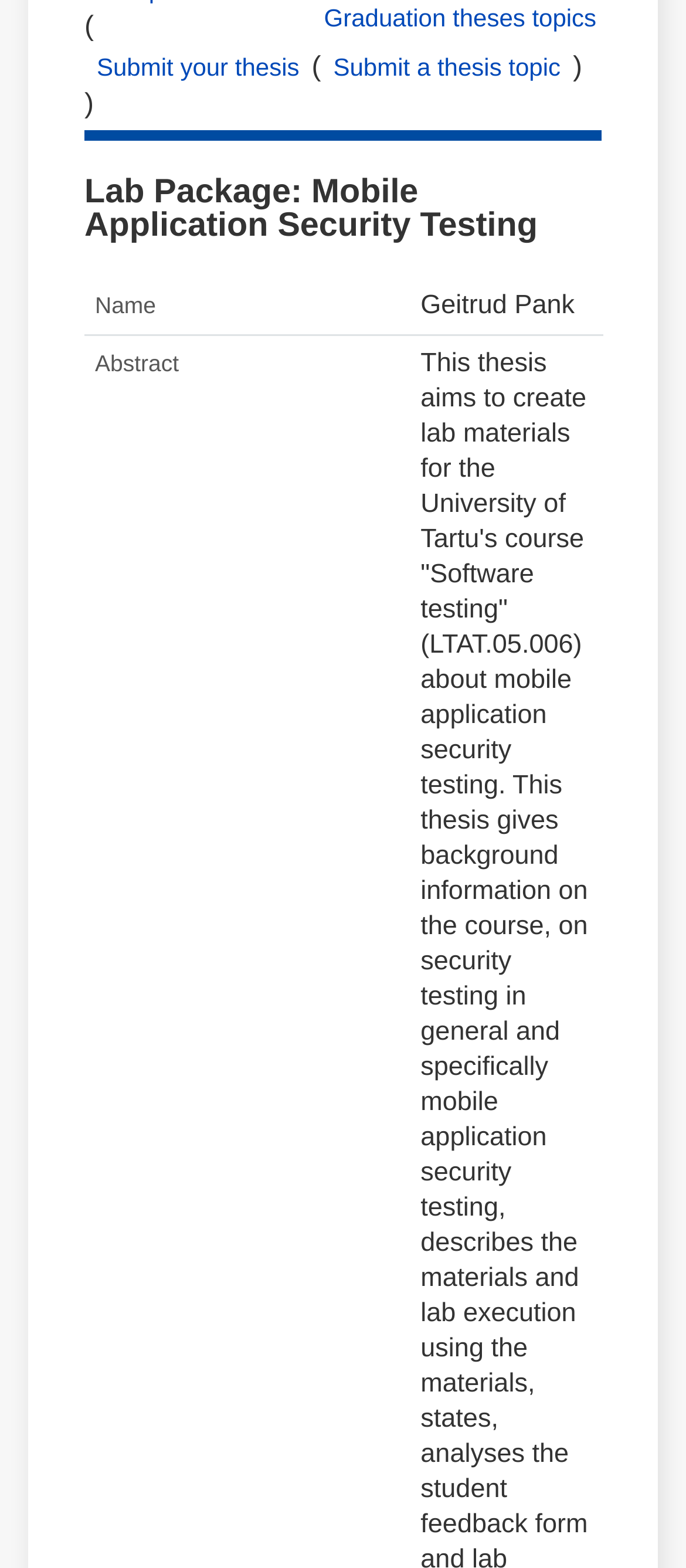Please determine the bounding box of the UI element that matches this description: Submit your thesis. The coordinates should be given as (top-left x, top-left y, bottom-right x, bottom-right y), with all values between 0 and 1.

[0.123, 0.027, 0.454, 0.058]